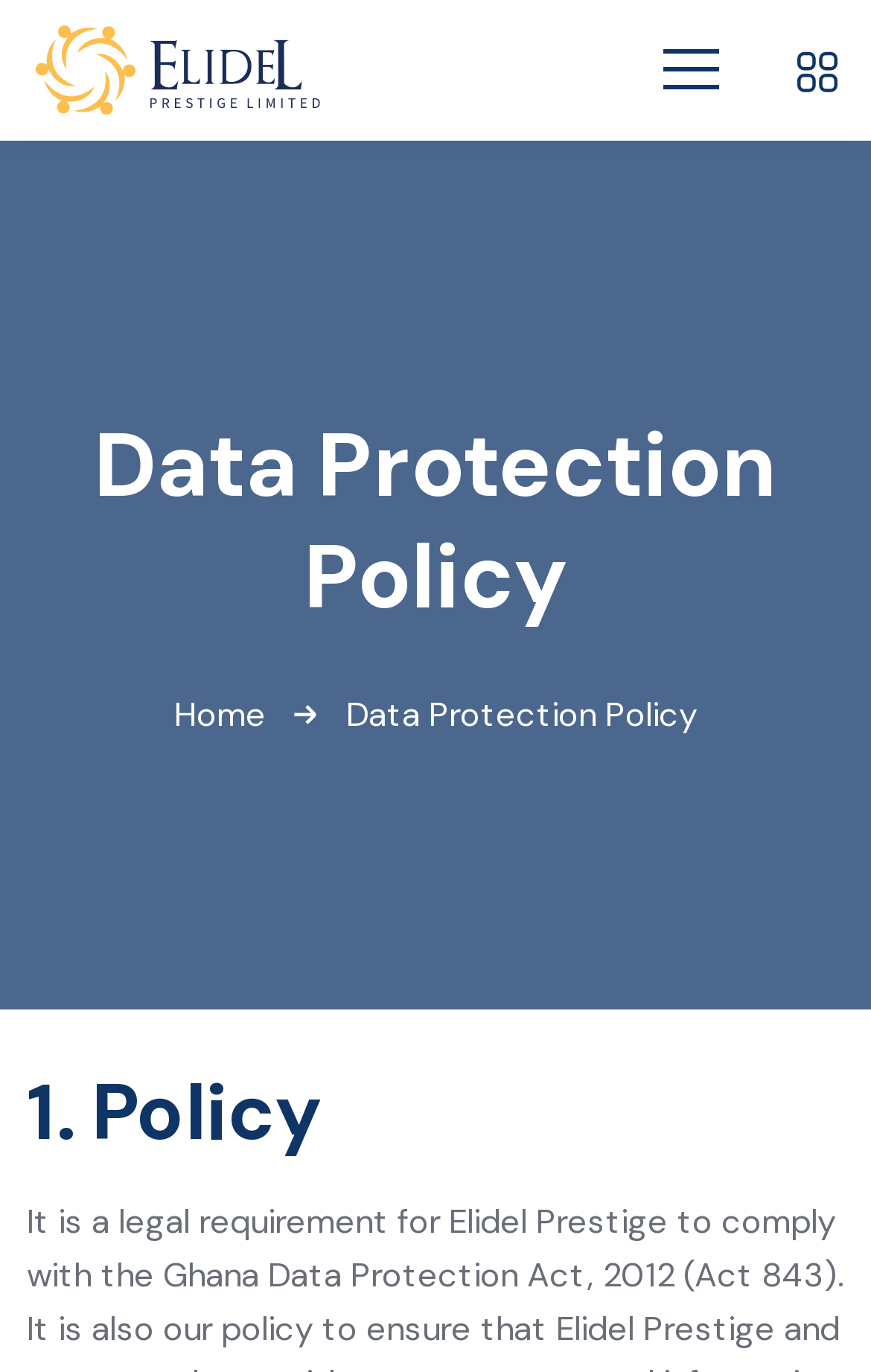Answer the question using only a single word or phrase: 
What is the title of the policy?

Data Protection Policy